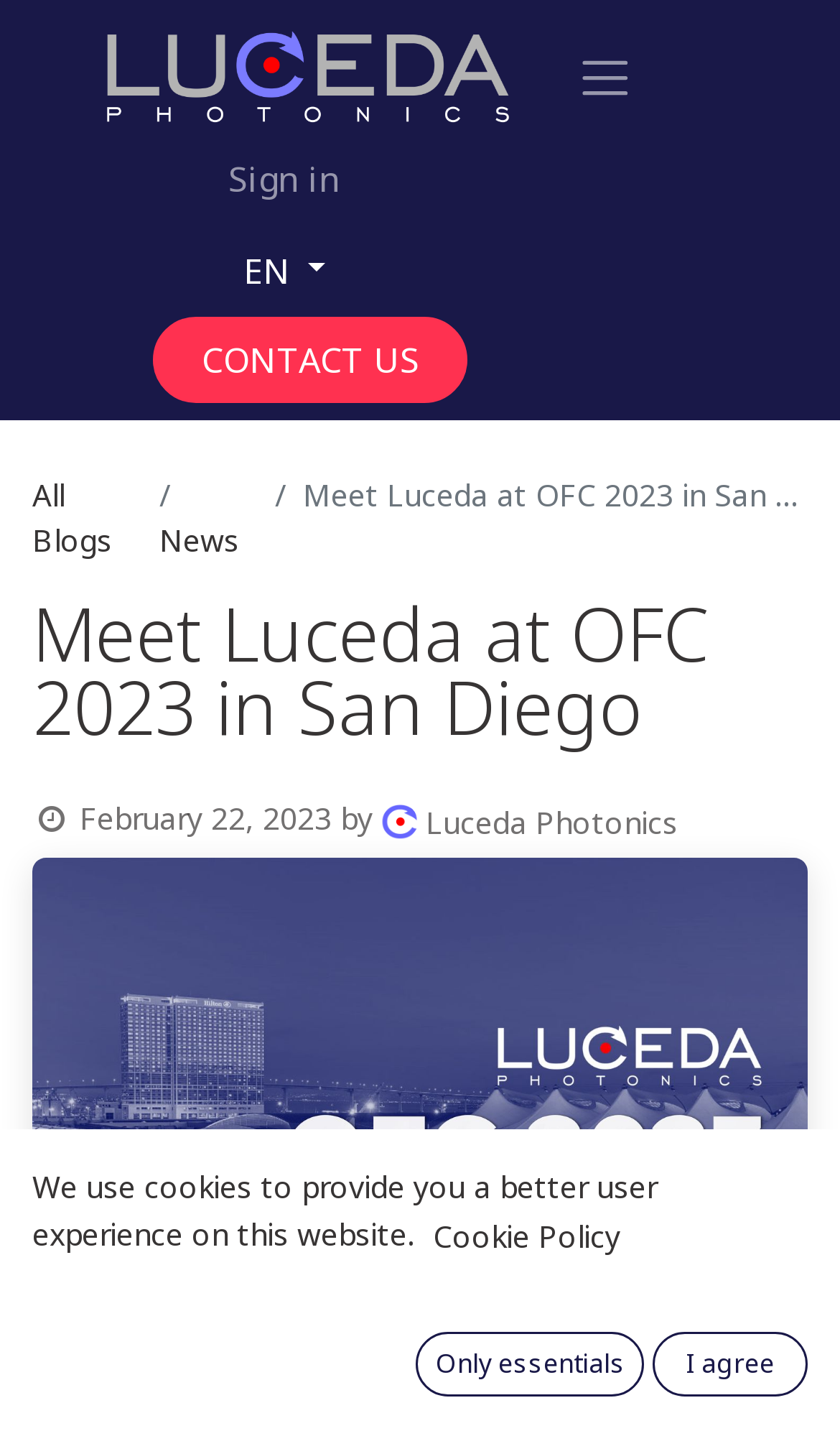Please answer the following question using a single word or phrase: 
What is the date of the event?

February 22, 2023